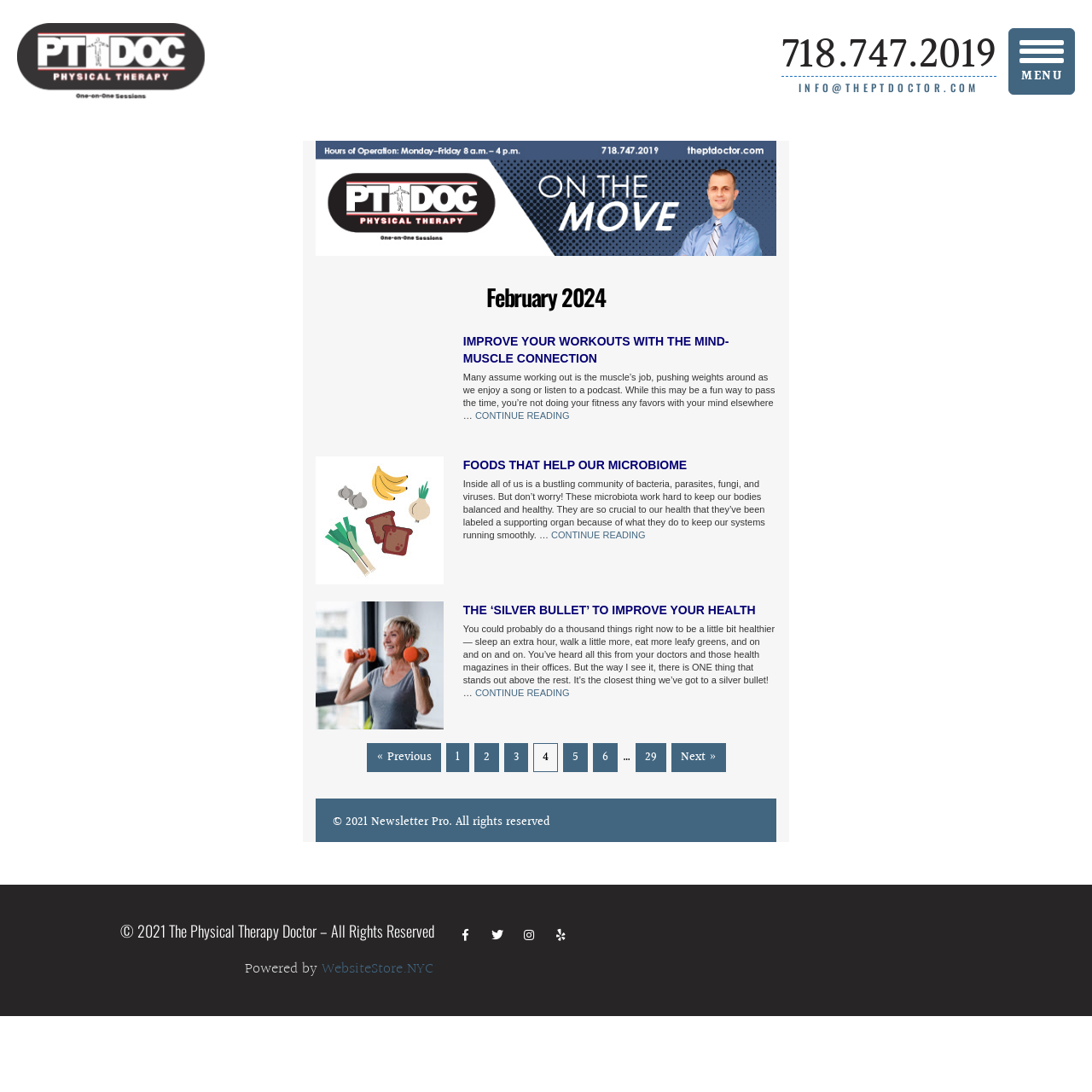Give a succinct answer to this question in a single word or phrase: 
What social media platforms does The Physical Therapy Doctor have?

Facebook, Twitter, Instagram, Yelp